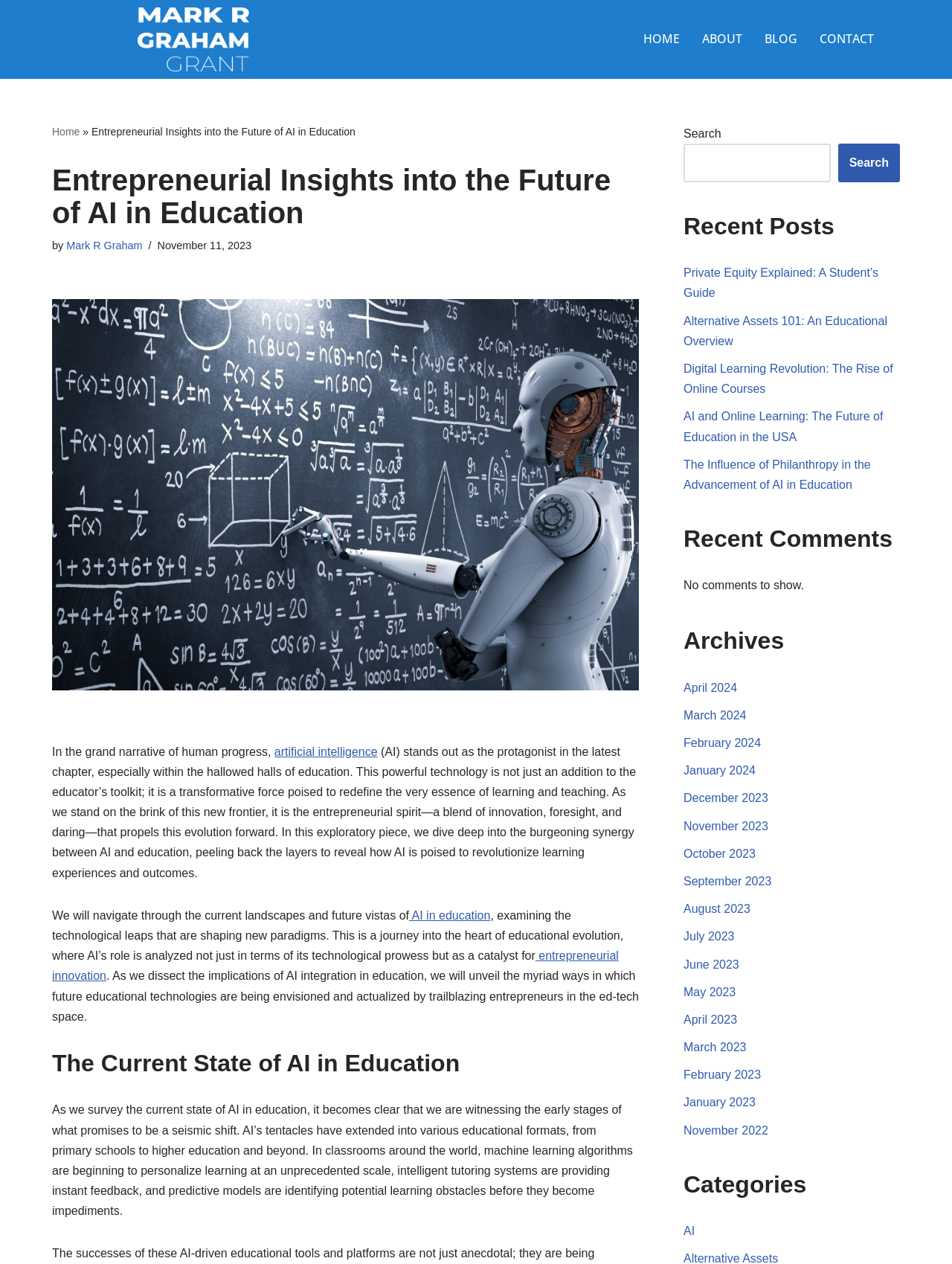Locate the bounding box coordinates of the area where you should click to accomplish the instruction: "Click the 'HOME' link".

[0.664, 0.022, 0.726, 0.04]